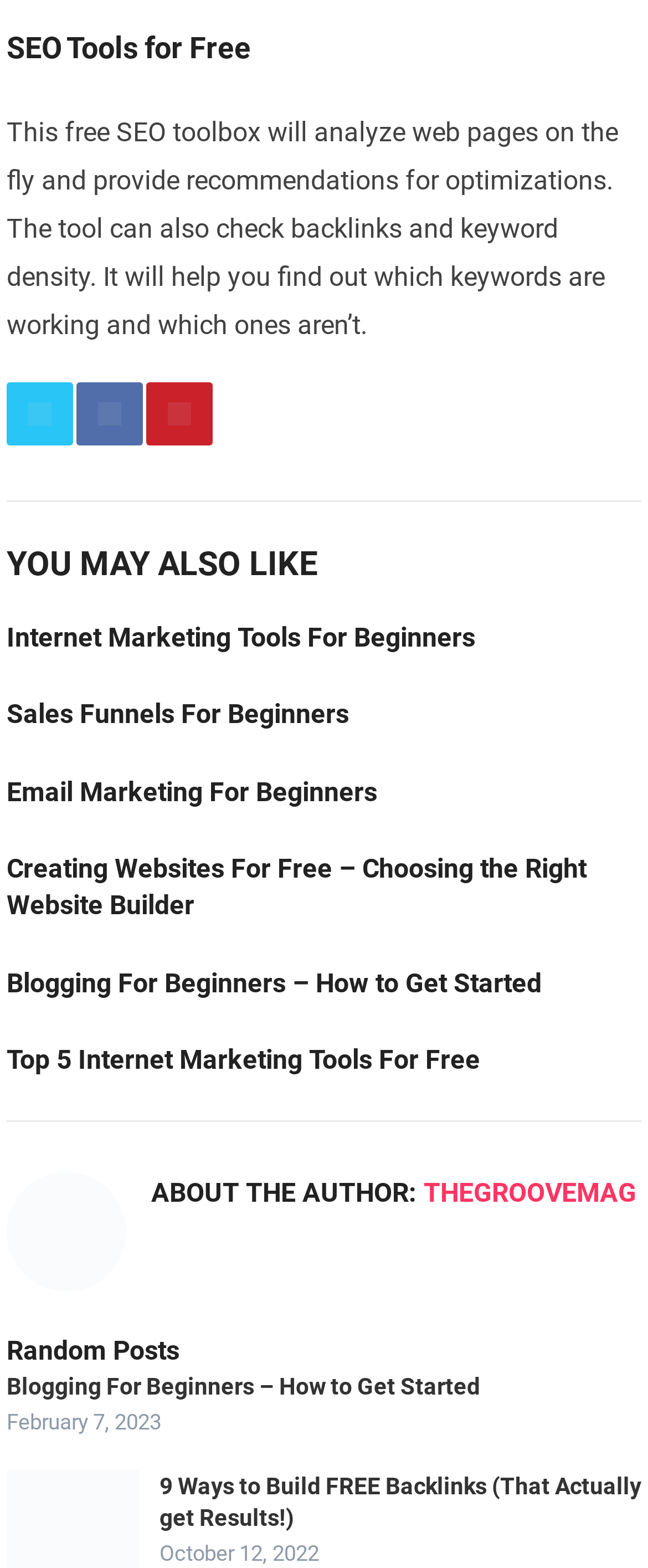Find the bounding box coordinates of the element to click in order to complete the given instruction: "Check out Blogging For Beginners – How to Get Started."

[0.01, 0.876, 0.741, 0.893]